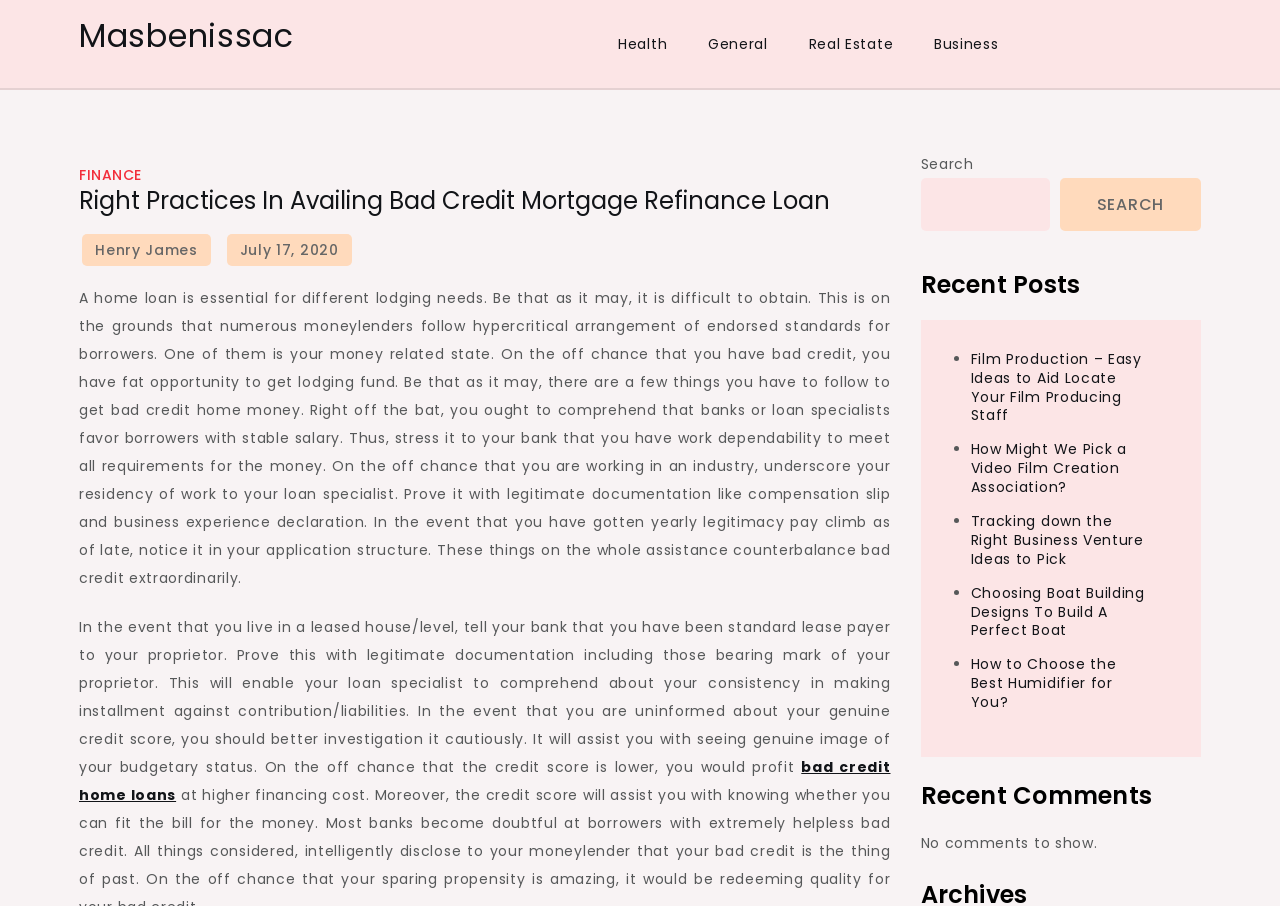Carefully observe the image and respond to the question with a detailed answer:
What is essential for different lodging needs?

According to the webpage, a home loan is essential for different lodging needs. This is mentioned in the first paragraph of the webpage, which explains the importance of home loans and the difficulties of obtaining one with bad credit.